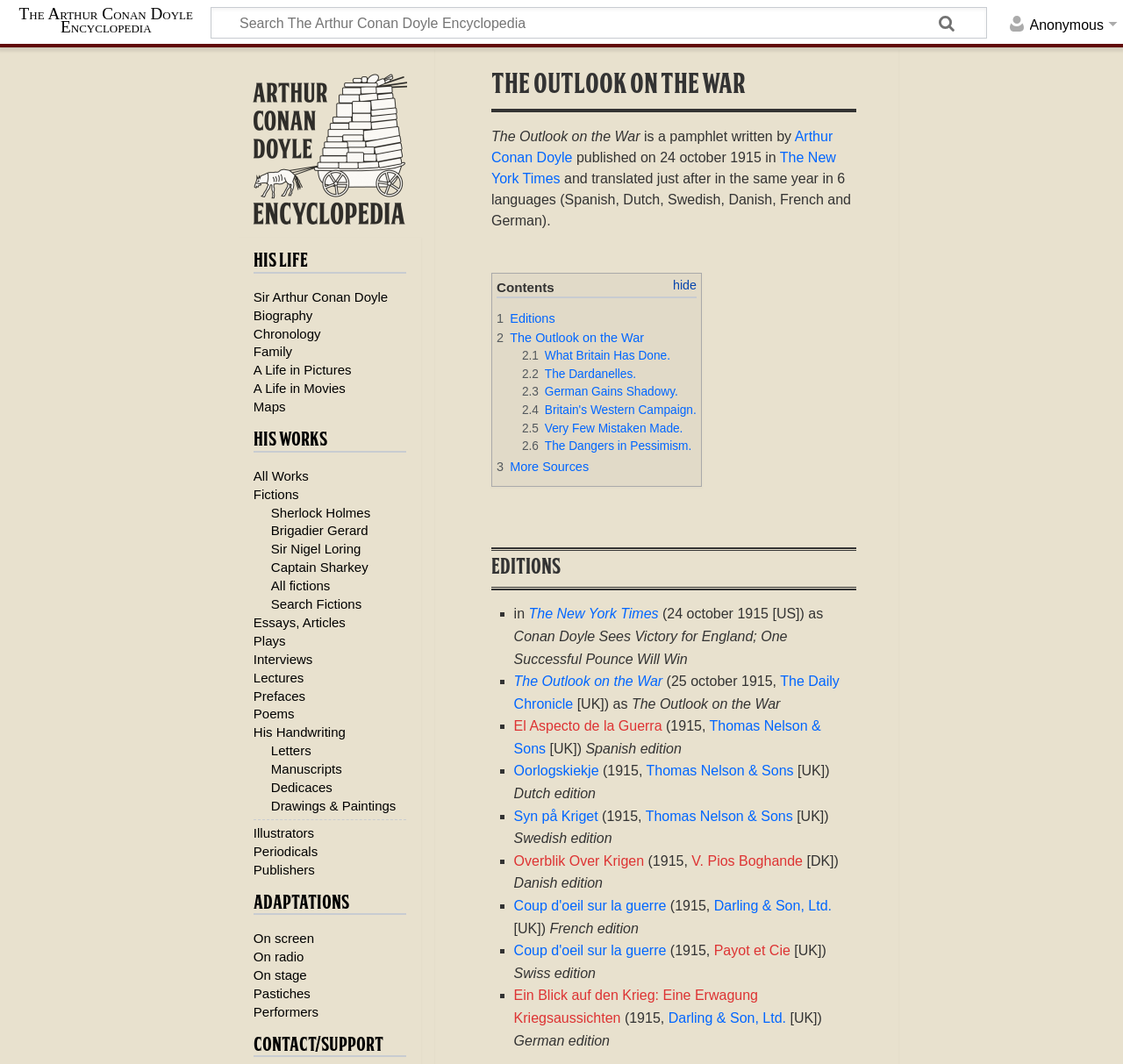Answer the question below using just one word or a short phrase: 
What is the title of the section that lists different editions of 'The Outlook on the War'?

Editions